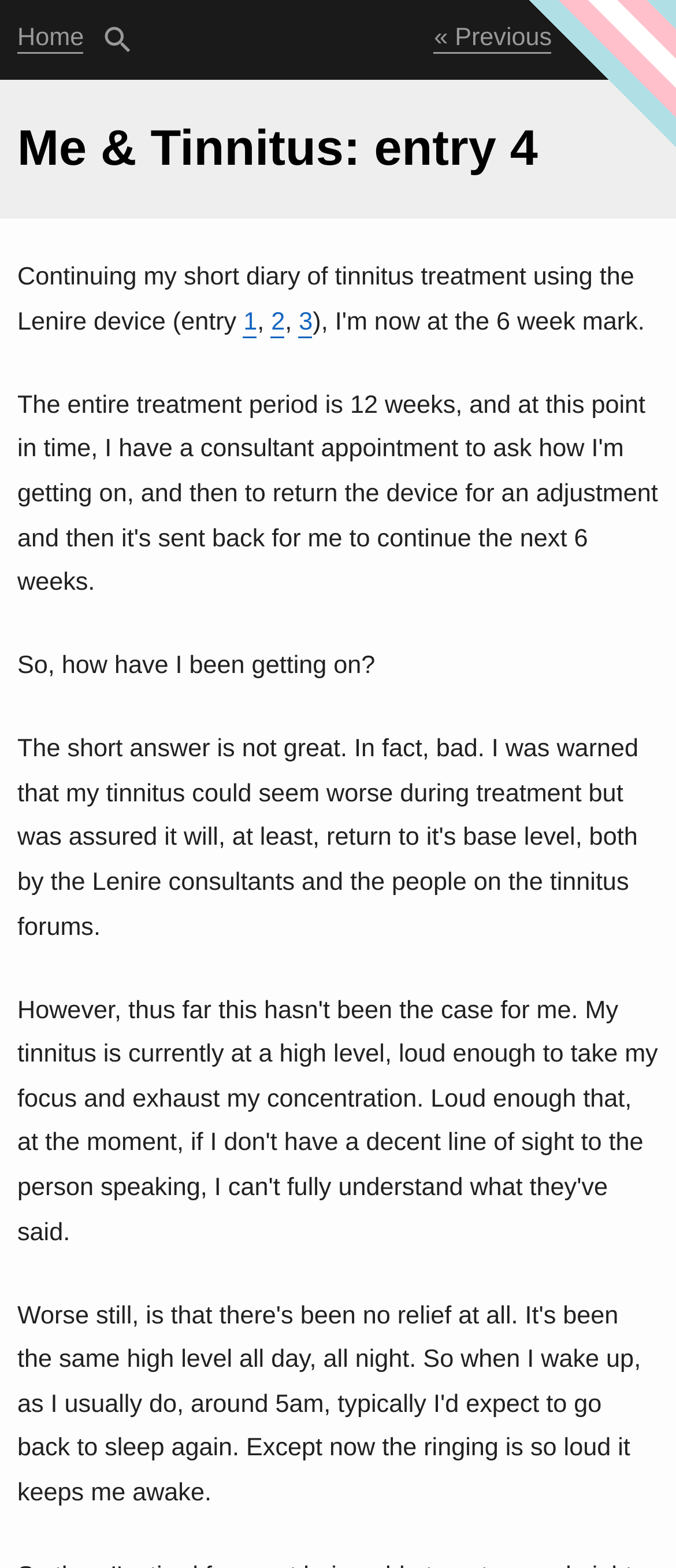Find and provide the bounding box coordinates for the UI element described here: "Previous". The coordinates should be given as four float numbers between 0 and 1: [left, top, right, bottom].

[0.642, 0.015, 0.816, 0.034]